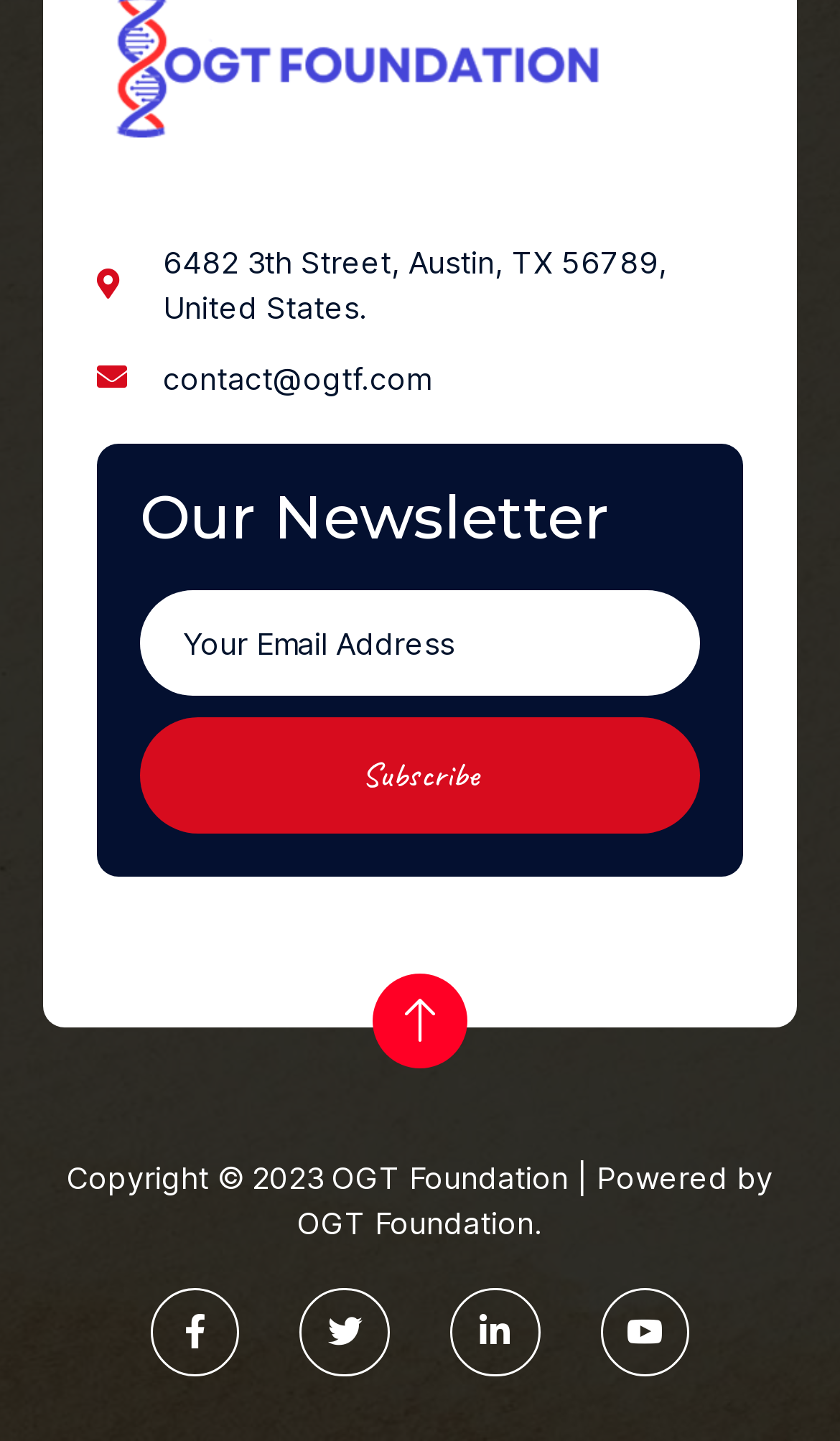Specify the bounding box coordinates of the element's region that should be clicked to achieve the following instruction: "Subscribe to the newsletter". The bounding box coordinates consist of four float numbers between 0 and 1, in the format [left, top, right, bottom].

[0.167, 0.497, 0.833, 0.578]